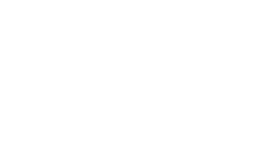Depict the image with a detailed narrative.

The image features an abstract graphic that symbolizes concepts of technology and innovation, commonly associated with the cryptocurrency sector. This type of imagery often conveys themes of digital transformation and emerging technologies, reflecting the ongoing advancements within the cryptocurrency market. Given the context of nearby text discussing regulatory developments, compliance efforts, and market conditions related to Binance, this graphic complements the article's focus on the evolving landscape of cryptocurrency. It serves to visually engage readers, emphasizing the dynamic nature of the industry while highlighting key events and trends, particularly those affecting major players like Binance in terms of compliance and regulatory frameworks.